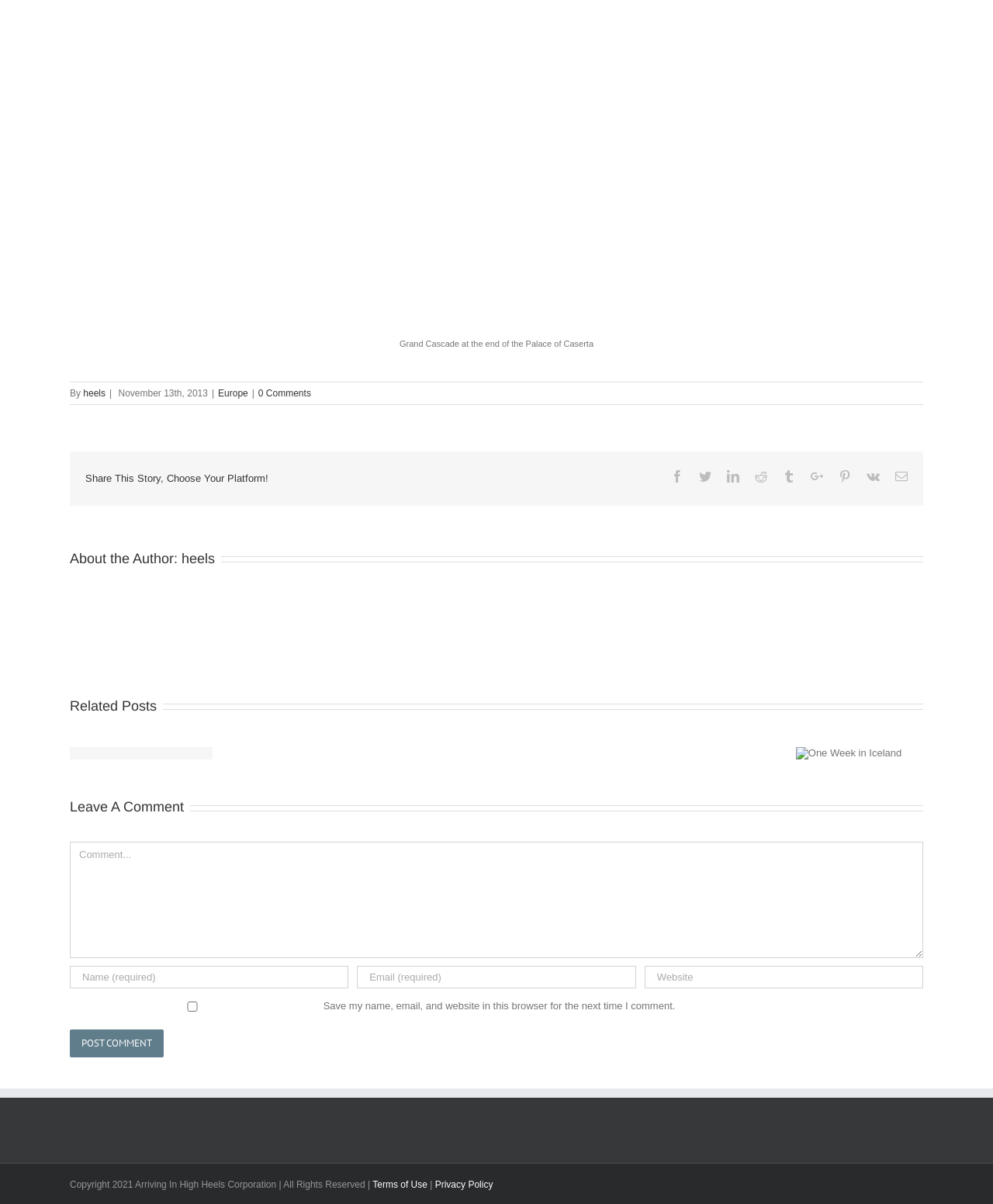Locate the bounding box coordinates of the clickable region necessary to complete the following instruction: "Post a comment". Provide the coordinates in the format of four float numbers between 0 and 1, i.e., [left, top, right, bottom].

[0.07, 0.855, 0.165, 0.878]